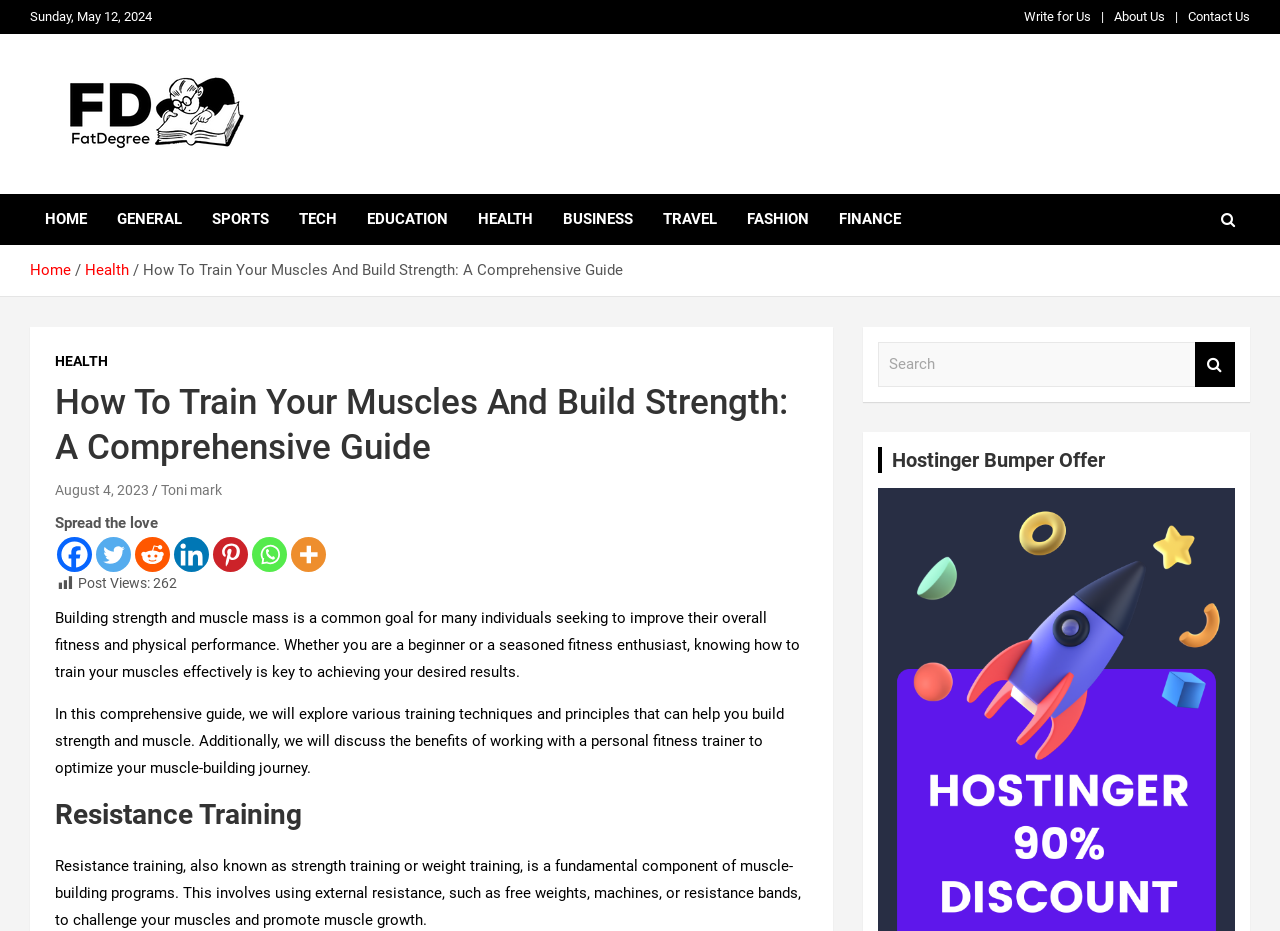Can you pinpoint the bounding box coordinates for the clickable element required for this instruction: "Share on Facebook"? The coordinates should be four float numbers between 0 and 1, i.e., [left, top, right, bottom].

[0.045, 0.577, 0.072, 0.615]